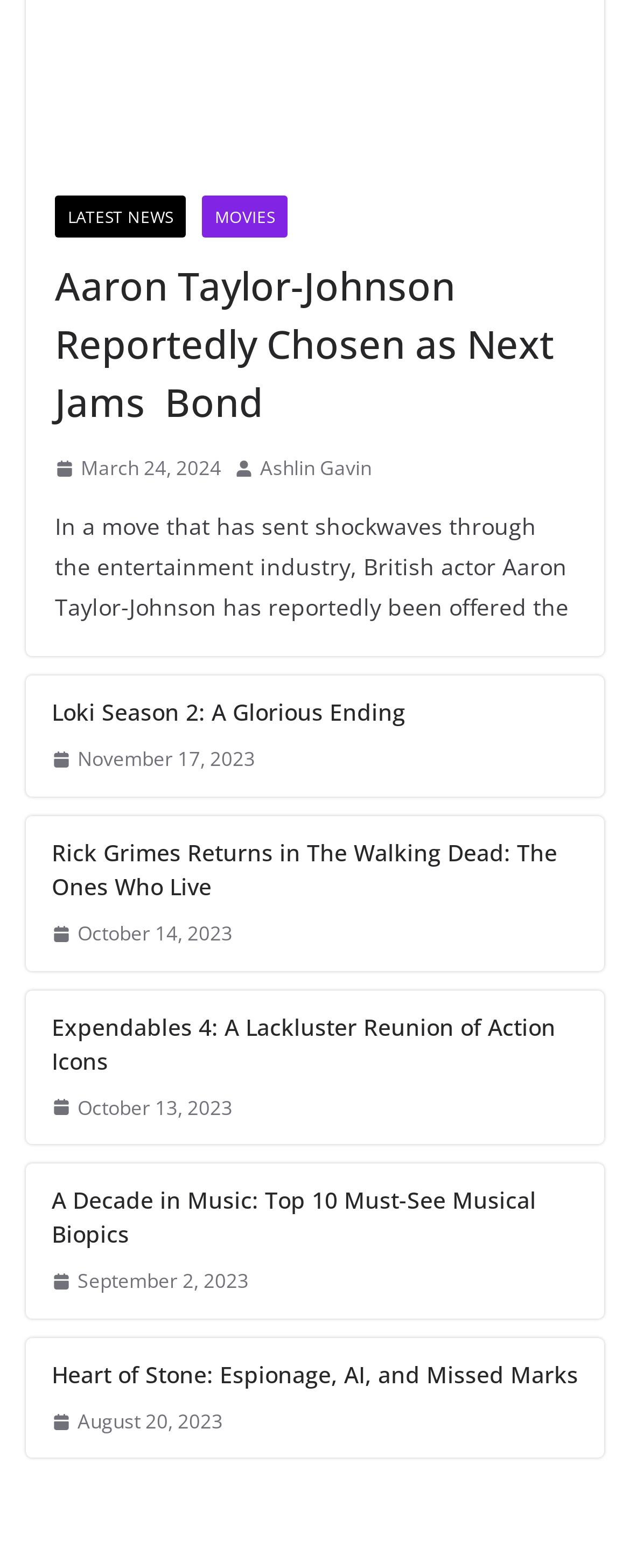Identify the bounding box coordinates for the UI element described as: "March 24, 2024March 24, 2024".

[0.087, 0.288, 0.351, 0.31]